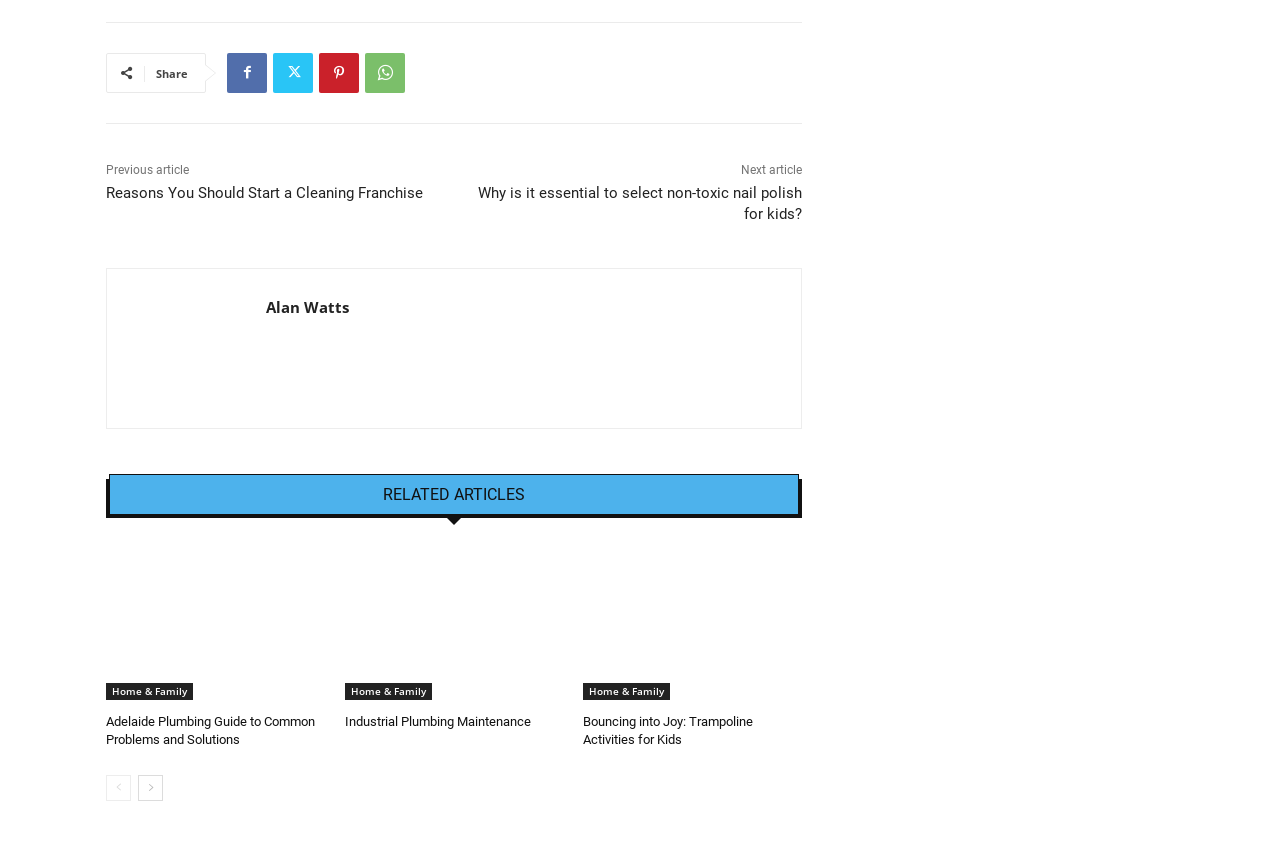How many icons are on the top right?
Answer with a single word or phrase, using the screenshot for reference.

4